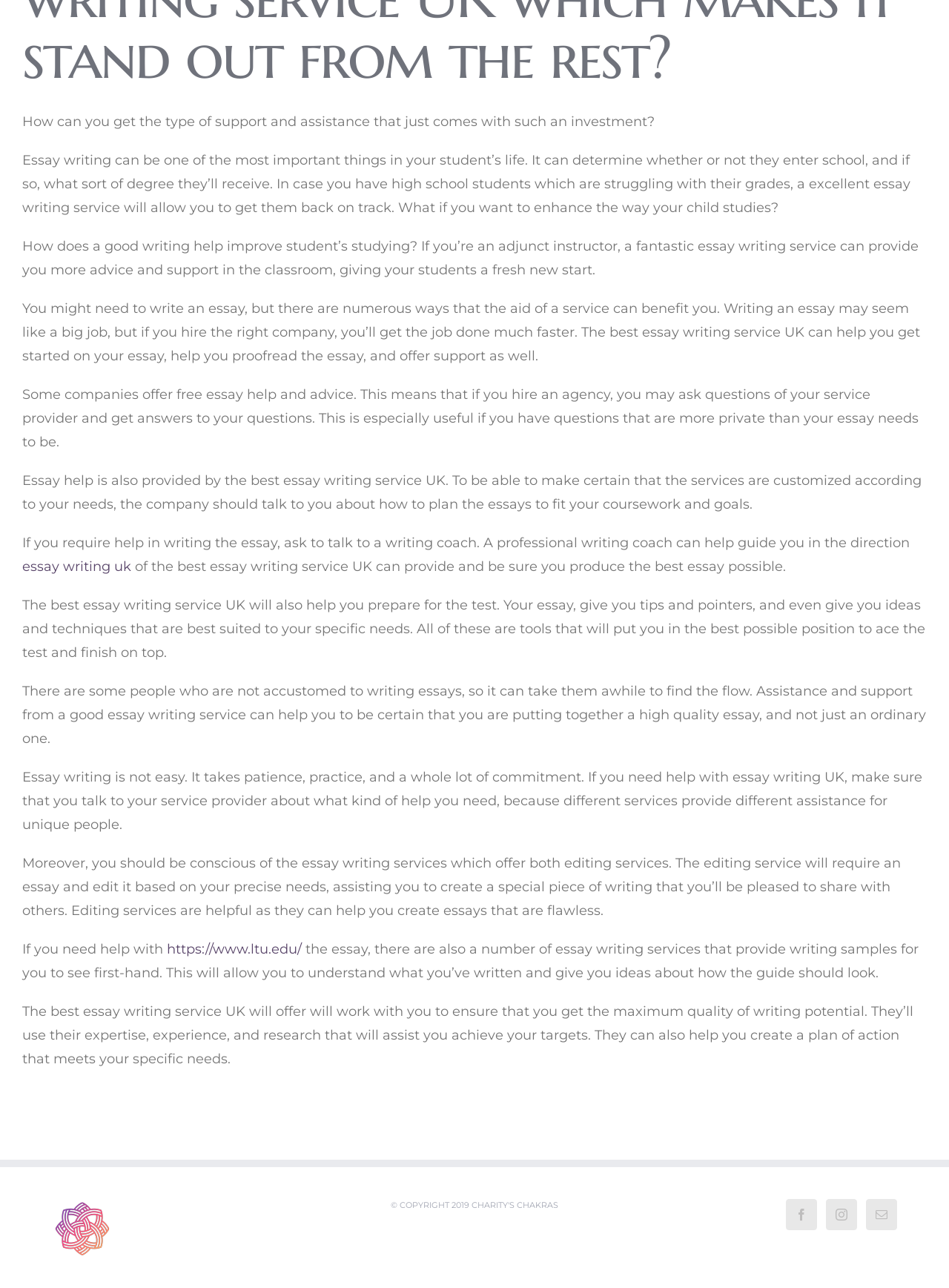Locate and provide the bounding box coordinates for the HTML element that matches this description: "aria-label="Mail"".

[0.912, 0.931, 0.945, 0.955]